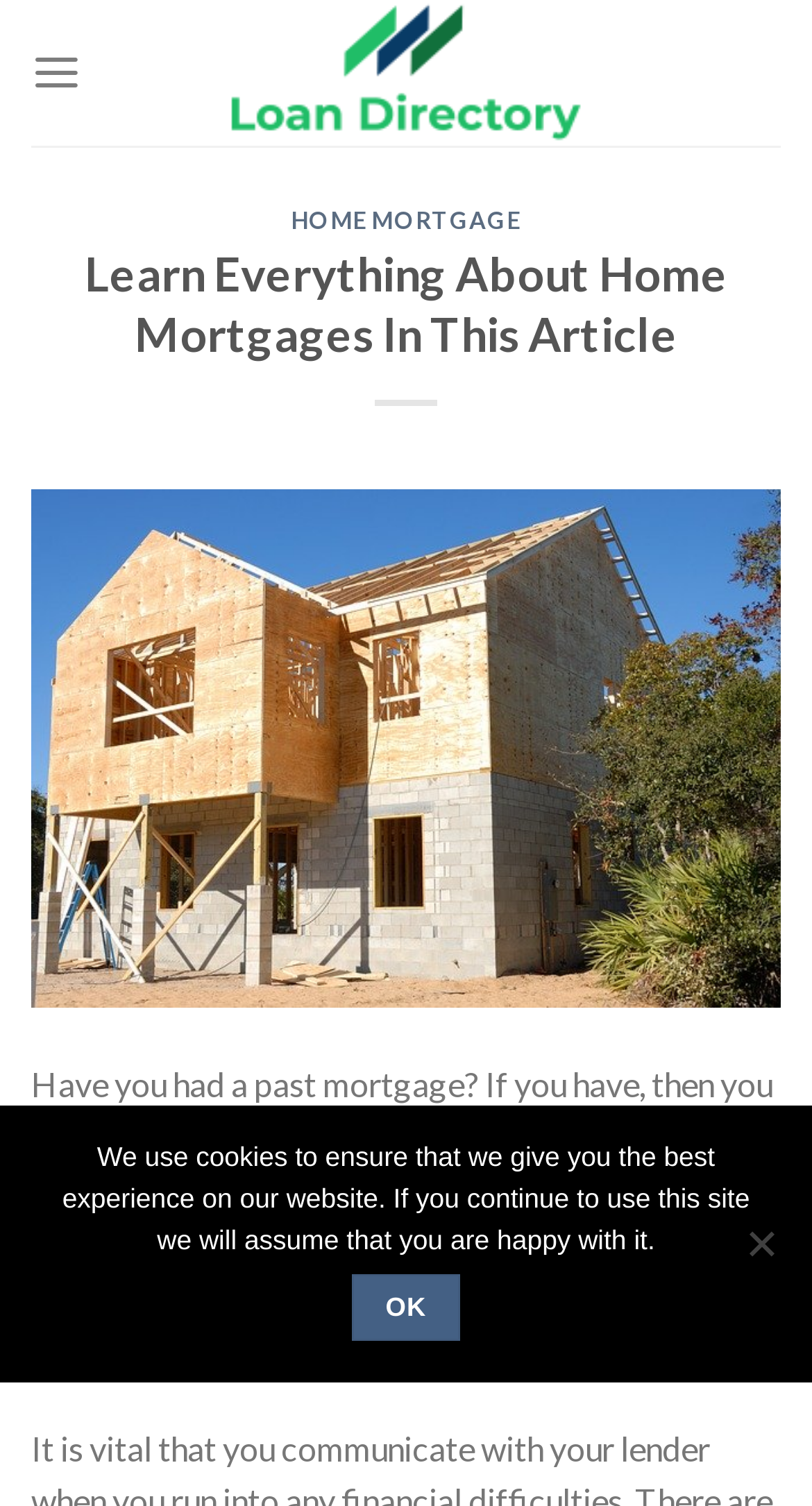What is the purpose of the mortgage process?
Analyze the image and deliver a detailed answer to the question.

According to the webpage content, the purpose of the mortgage process is to be aware of the constant changes in the mortgage market, as mentioned in the text 'There are constant changes in the mortgage market, and it is important to be aware of them'.